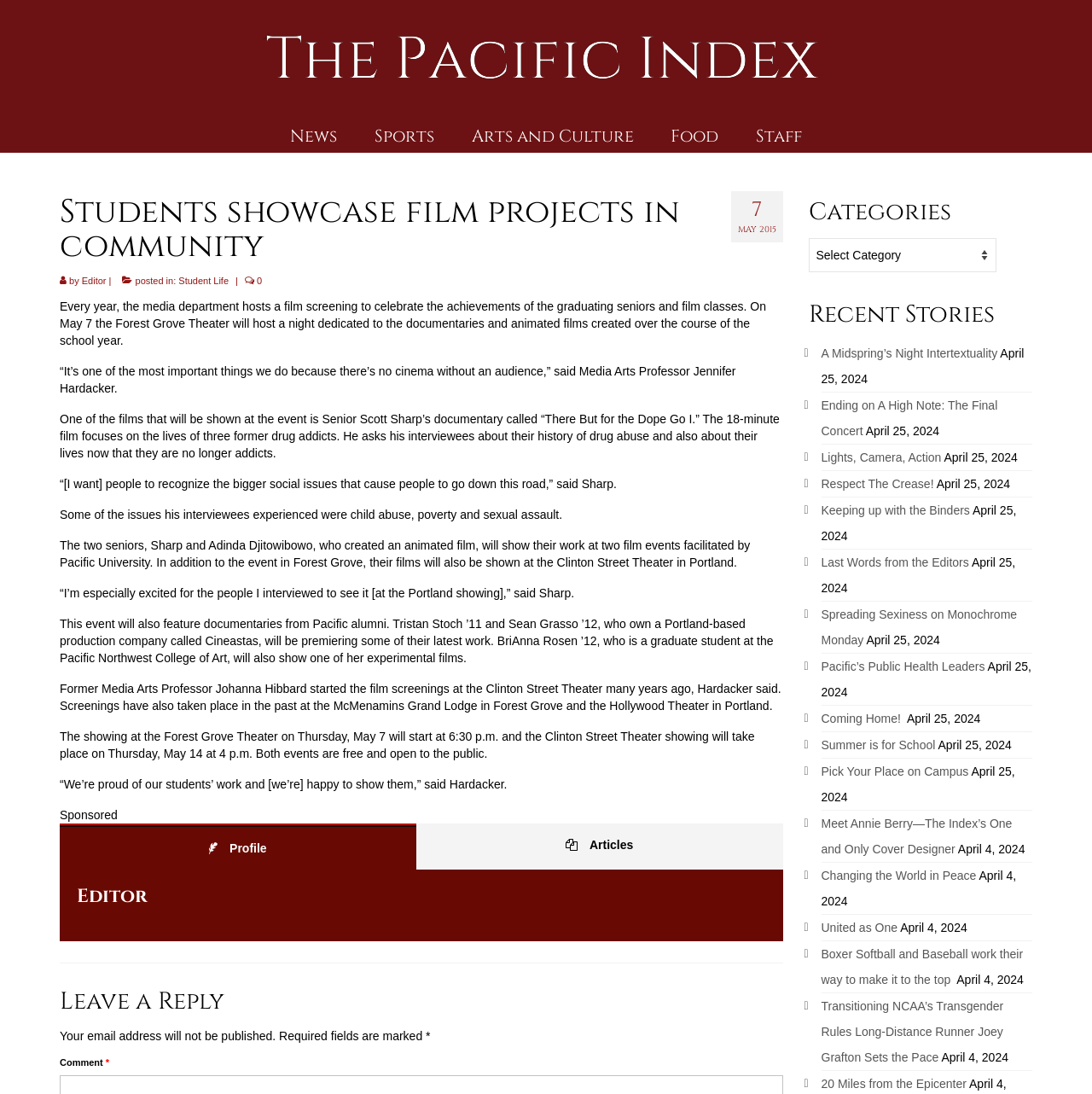Can you determine the bounding box coordinates of the area that needs to be clicked to fulfill the following instruction: "Leave a reply"?

[0.055, 0.9, 0.717, 0.931]